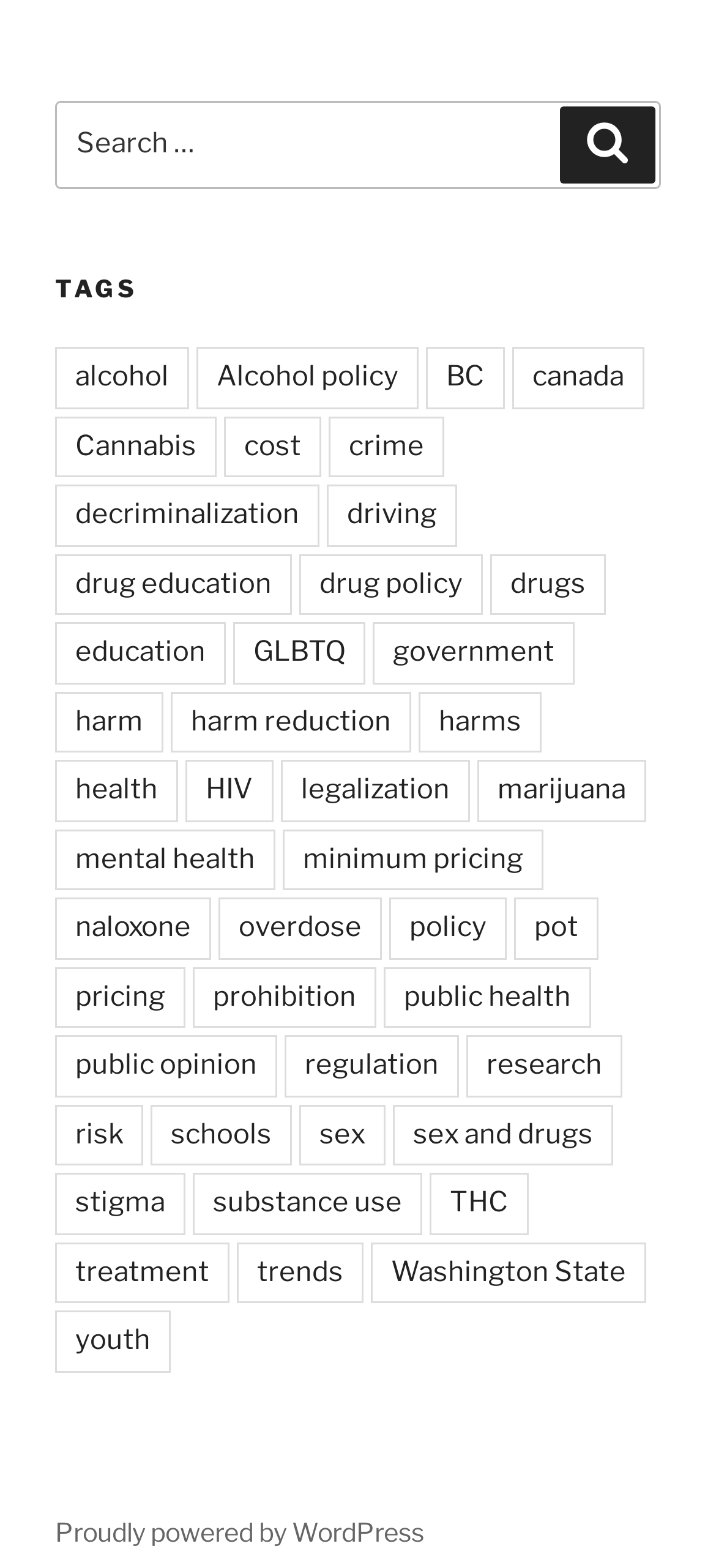Locate the coordinates of the bounding box for the clickable region that fulfills this instruction: "Learn about 'harm reduction'".

[0.238, 0.441, 0.574, 0.48]